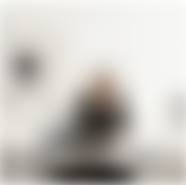What is the primary focus of the backdrop in the portrait?
Carefully examine the image and provide a detailed answer to the question.

The caption describes the backdrop as 'minimalistic' and states that it 'emphasizes clarity and space', suggesting that the primary focus of the backdrop is to create a sense of simplicity and openness.